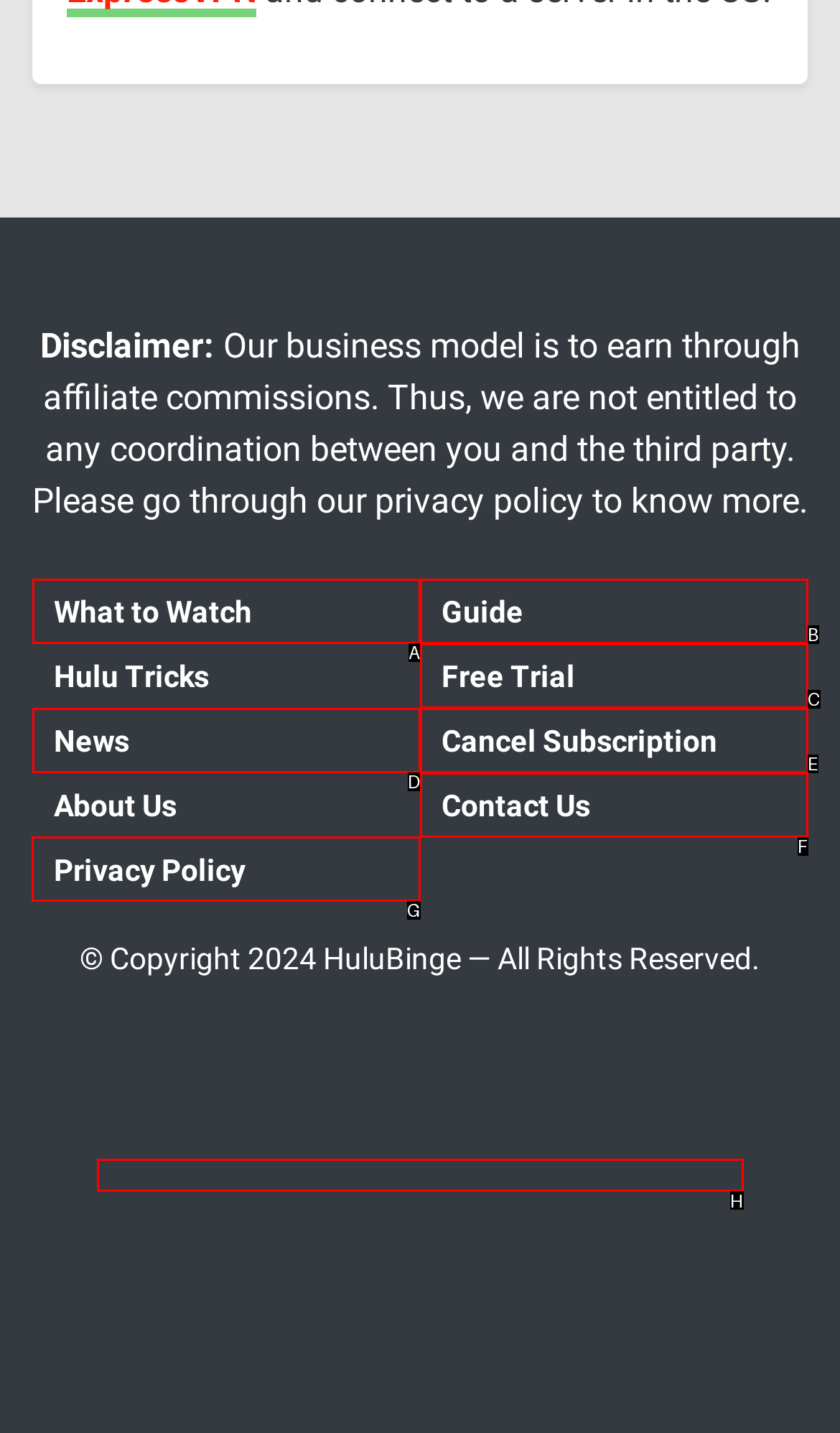Identify the correct UI element to click for the following task: Check the Privacy Policy Choose the option's letter based on the given choices.

G